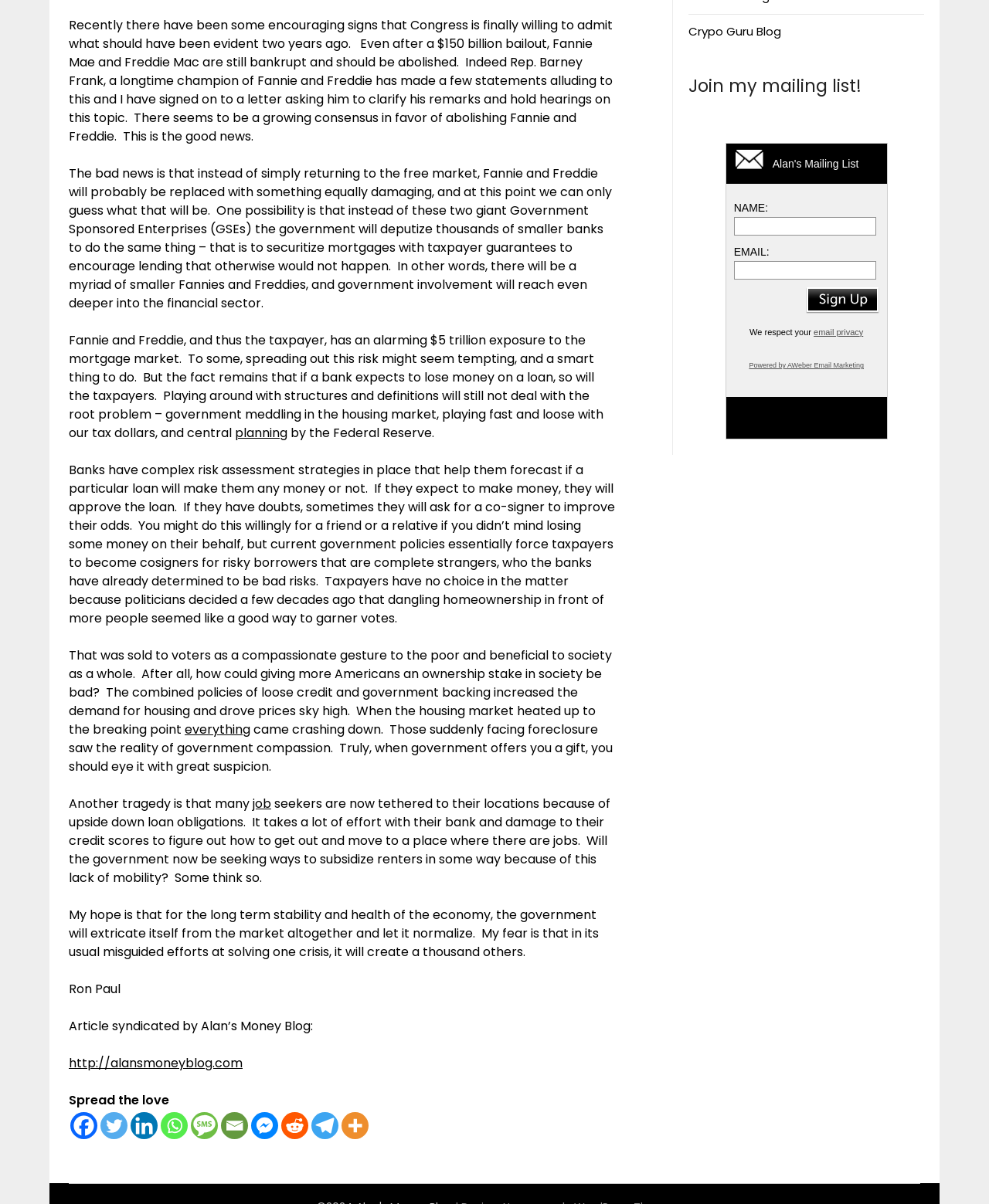Bounding box coordinates are specified in the format (top-left x, top-left y, bottom-right x, bottom-right y). All values are floating point numbers bounded between 0 and 1. Please provide the bounding box coordinate of the region this sentence describes: aria-label="Facebook Messenger"

[0.254, 0.924, 0.281, 0.946]